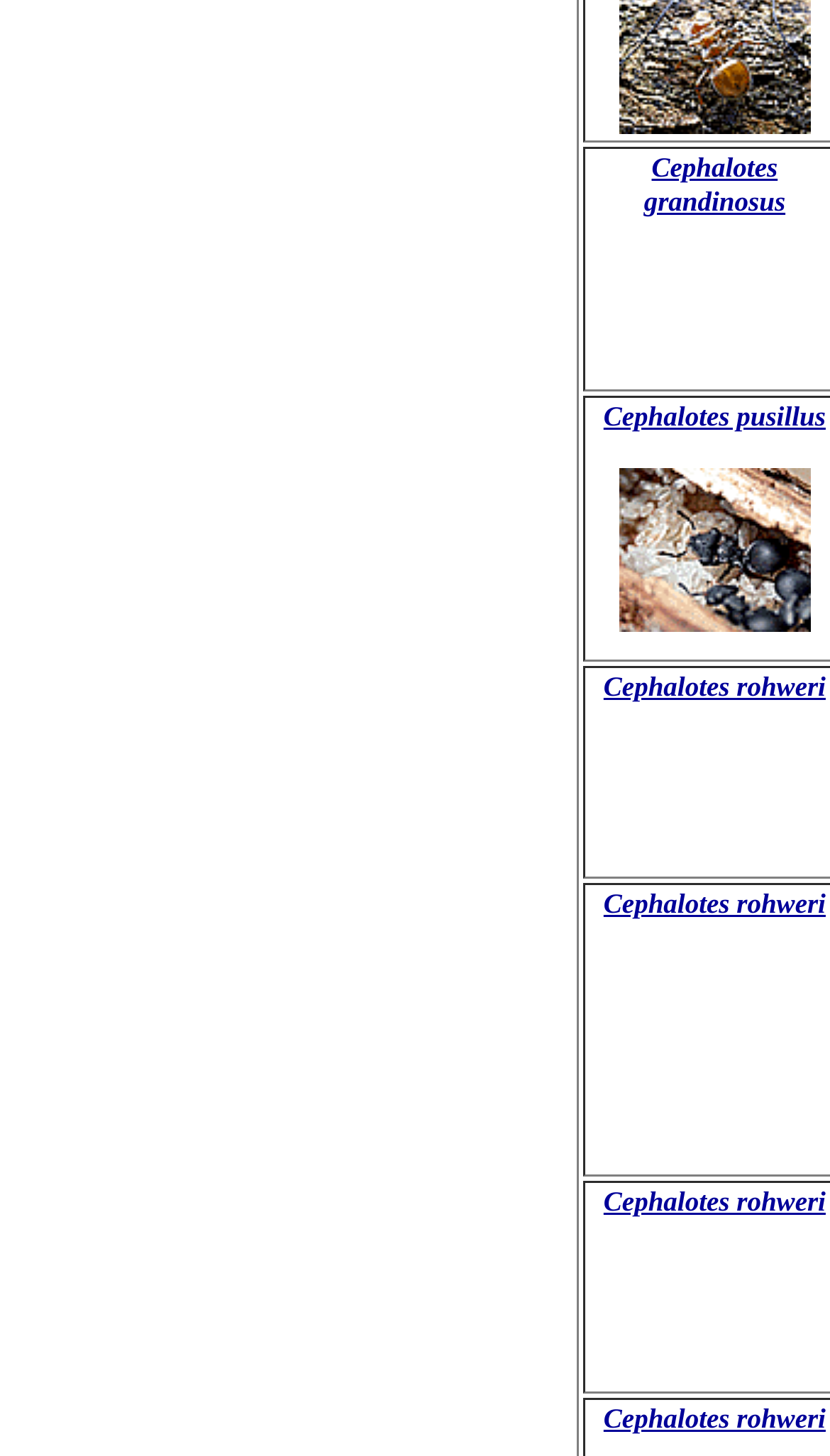Give the bounding box coordinates for the element described as: "Cephalotes grandinosus".

[0.776, 0.102, 0.946, 0.151]